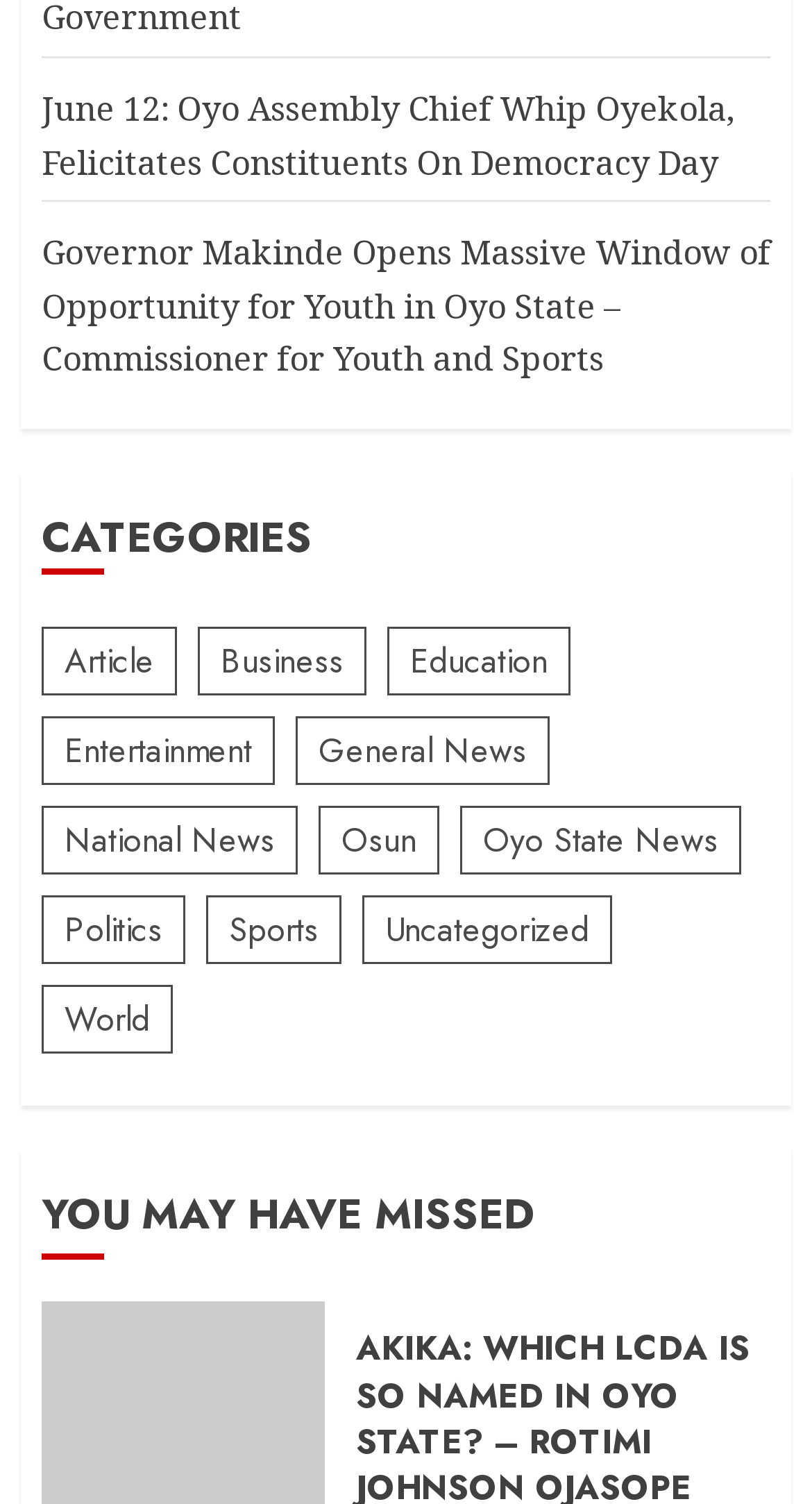How many items are available under the Oyo State News category?
Examine the image and provide an in-depth answer to the question.

I can determine this by looking at the link 'Oyo State News (1,516 items)' which indicates that there are 1,516 items available under this category.